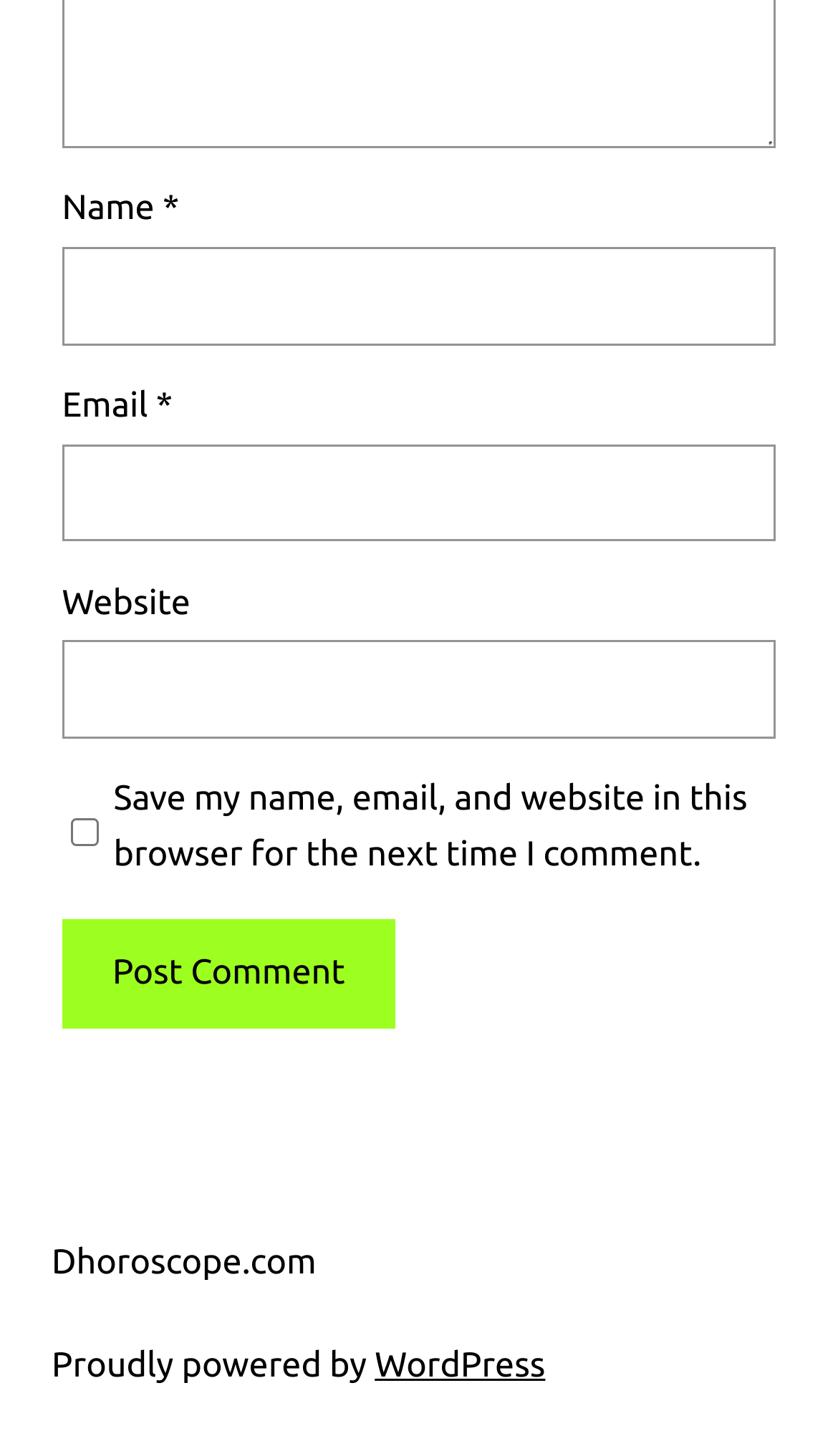Identify the bounding box for the UI element that is described as follows: "parent_node: Name * name="author"".

[0.074, 0.17, 0.926, 0.237]